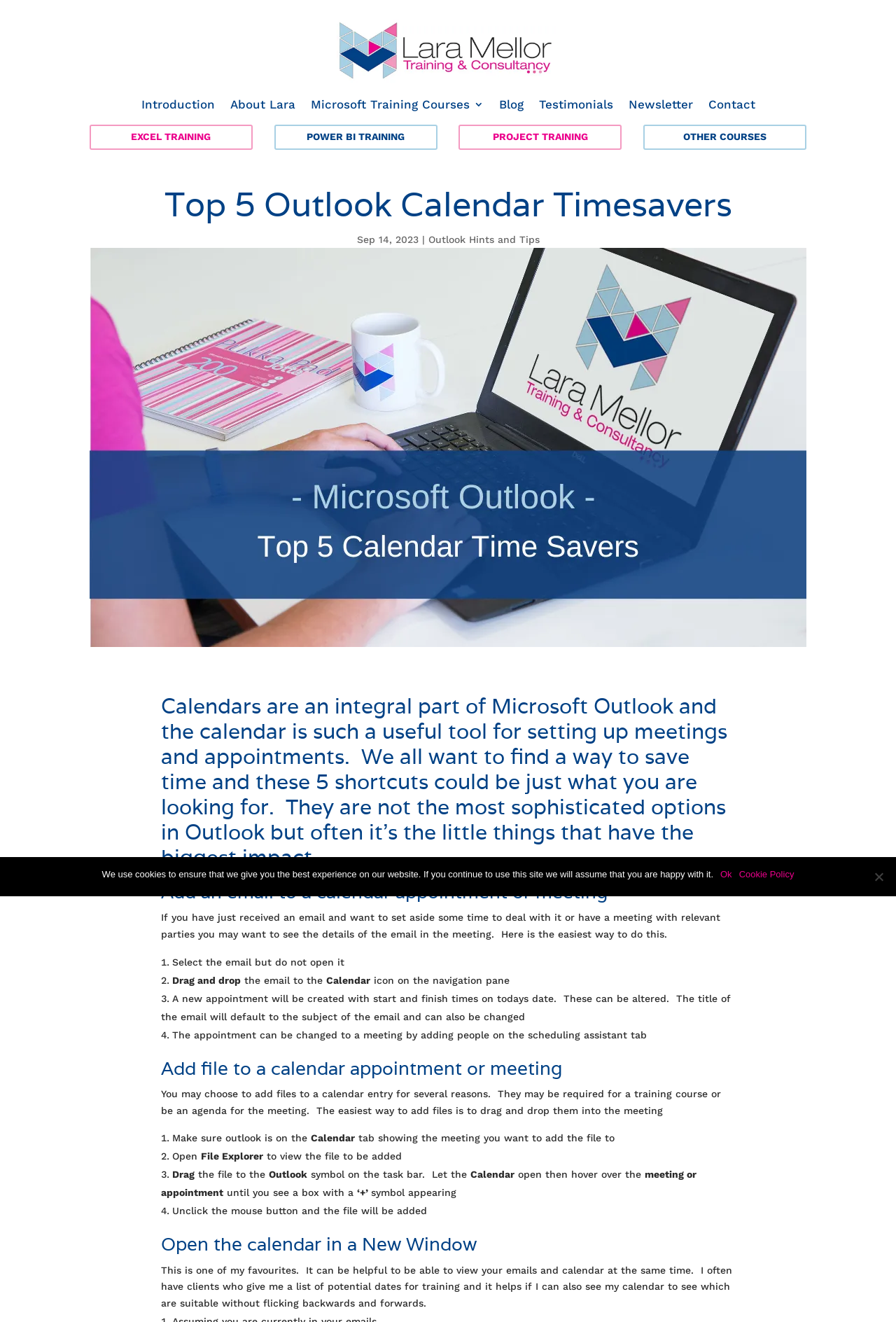Find the bounding box coordinates of the UI element according to this description: "Newsletter".

[0.701, 0.075, 0.773, 0.087]